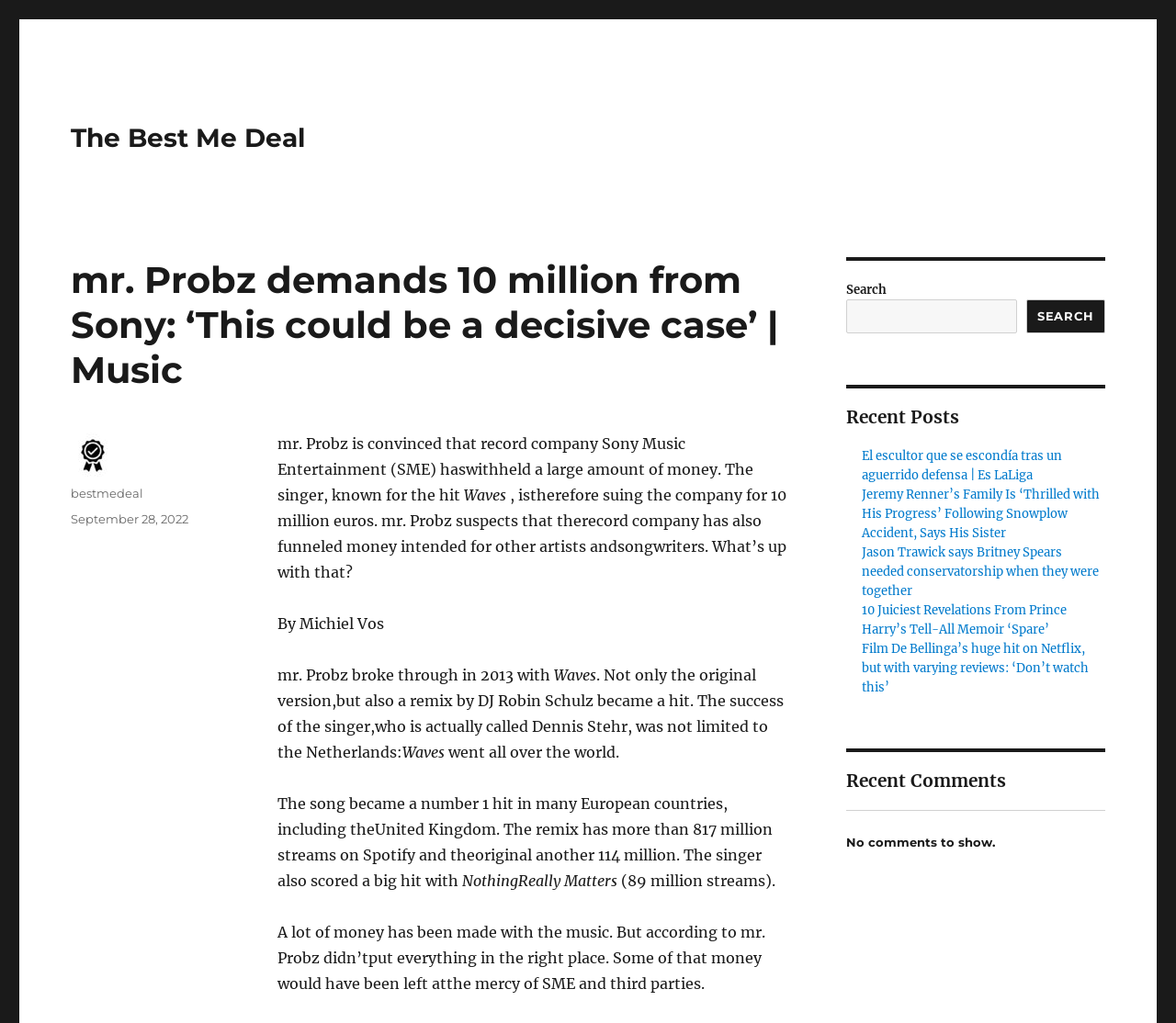Give the bounding box coordinates for the element described by: "September 28, 2022December 20, 2023".

[0.06, 0.5, 0.16, 0.514]